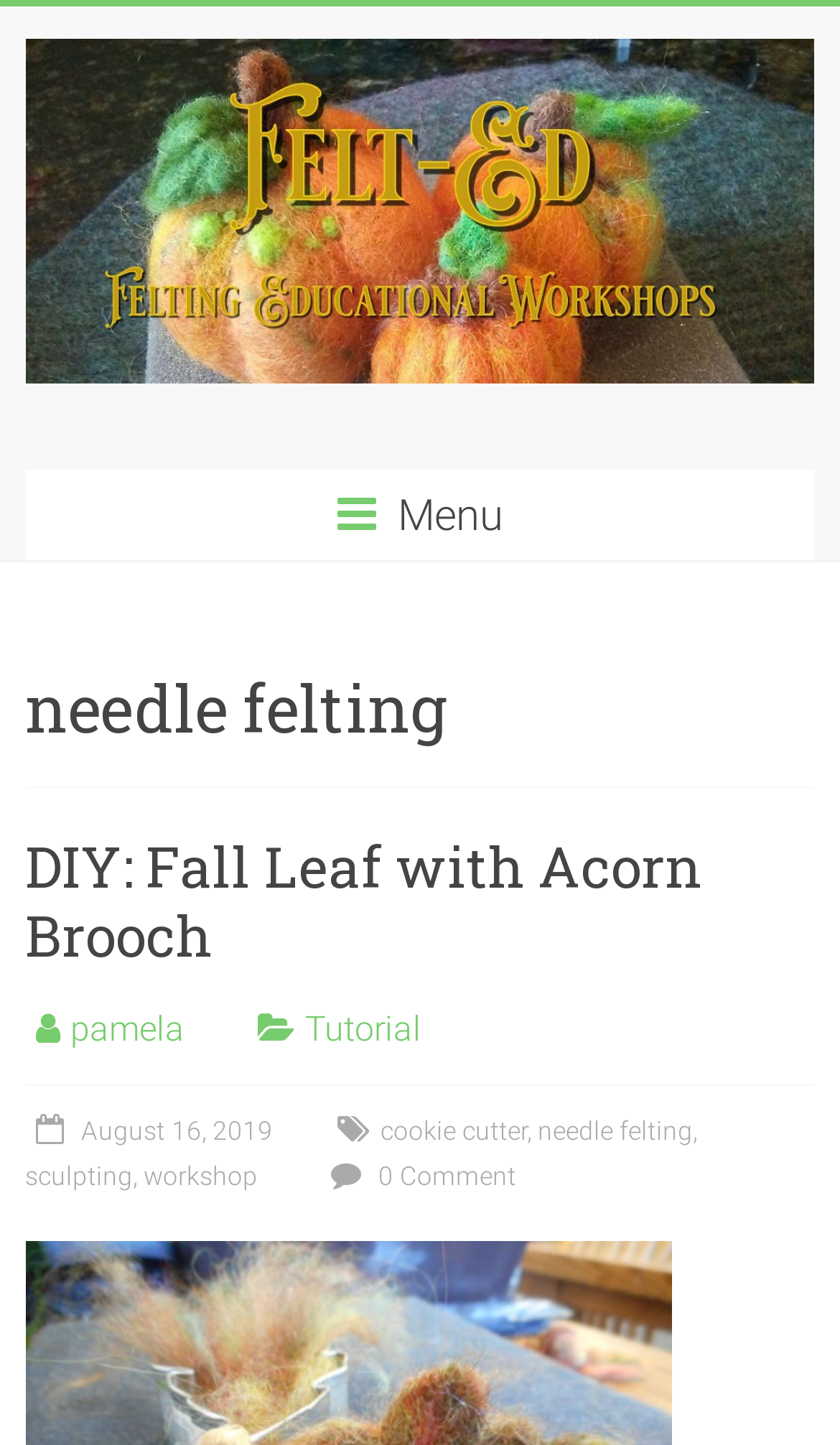Please identify the bounding box coordinates of the area I need to click to accomplish the following instruction: "Share on Facebook".

None